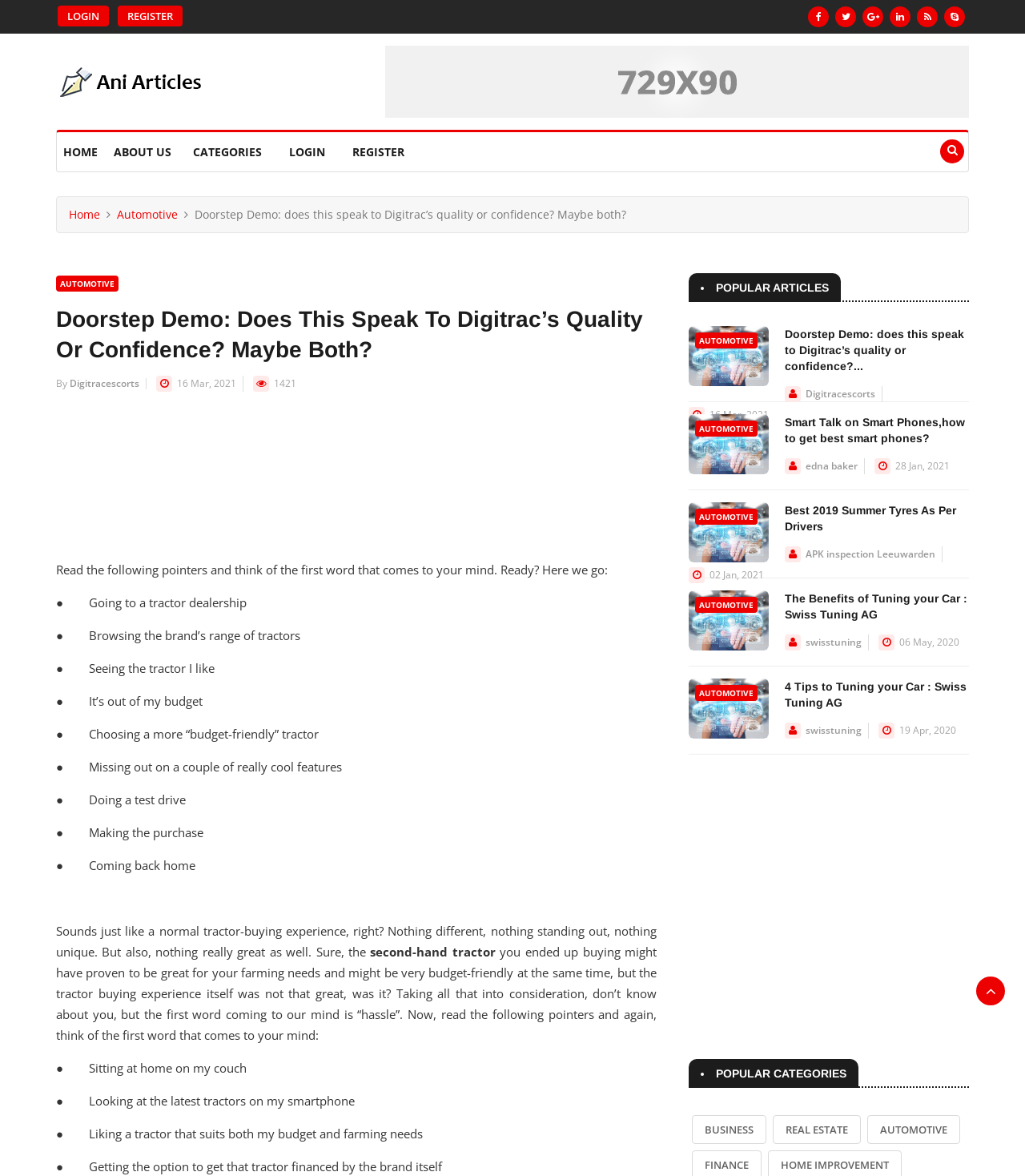Using the elements shown in the image, answer the question comprehensively: What is the date of the article?

The date of the article is 16 Mar, 2021, which is mentioned at the top of the article.